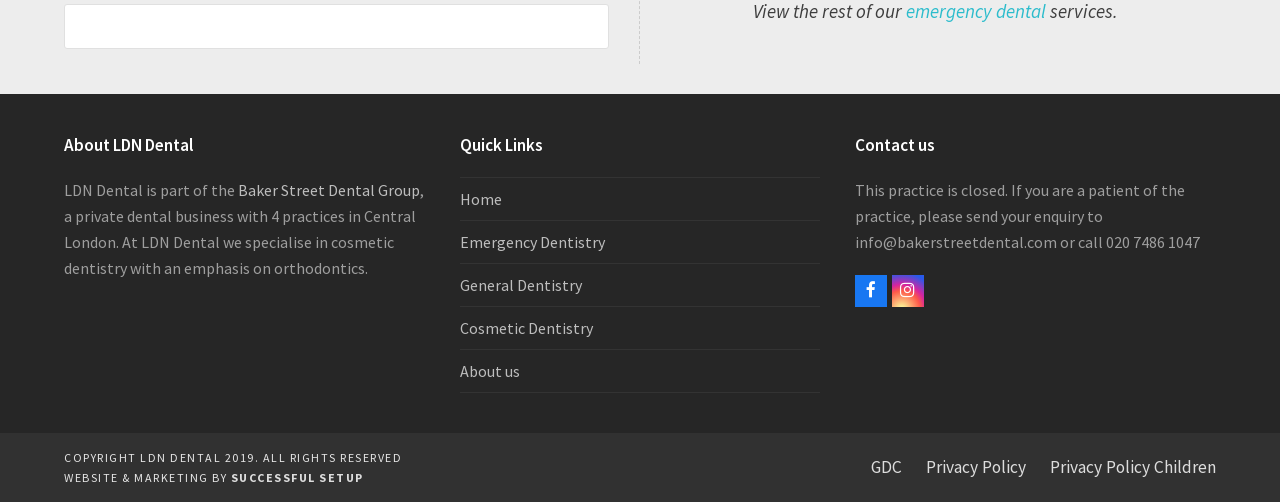Please specify the bounding box coordinates for the clickable region that will help you carry out the instruction: "Go to Home page".

[0.359, 0.377, 0.392, 0.417]